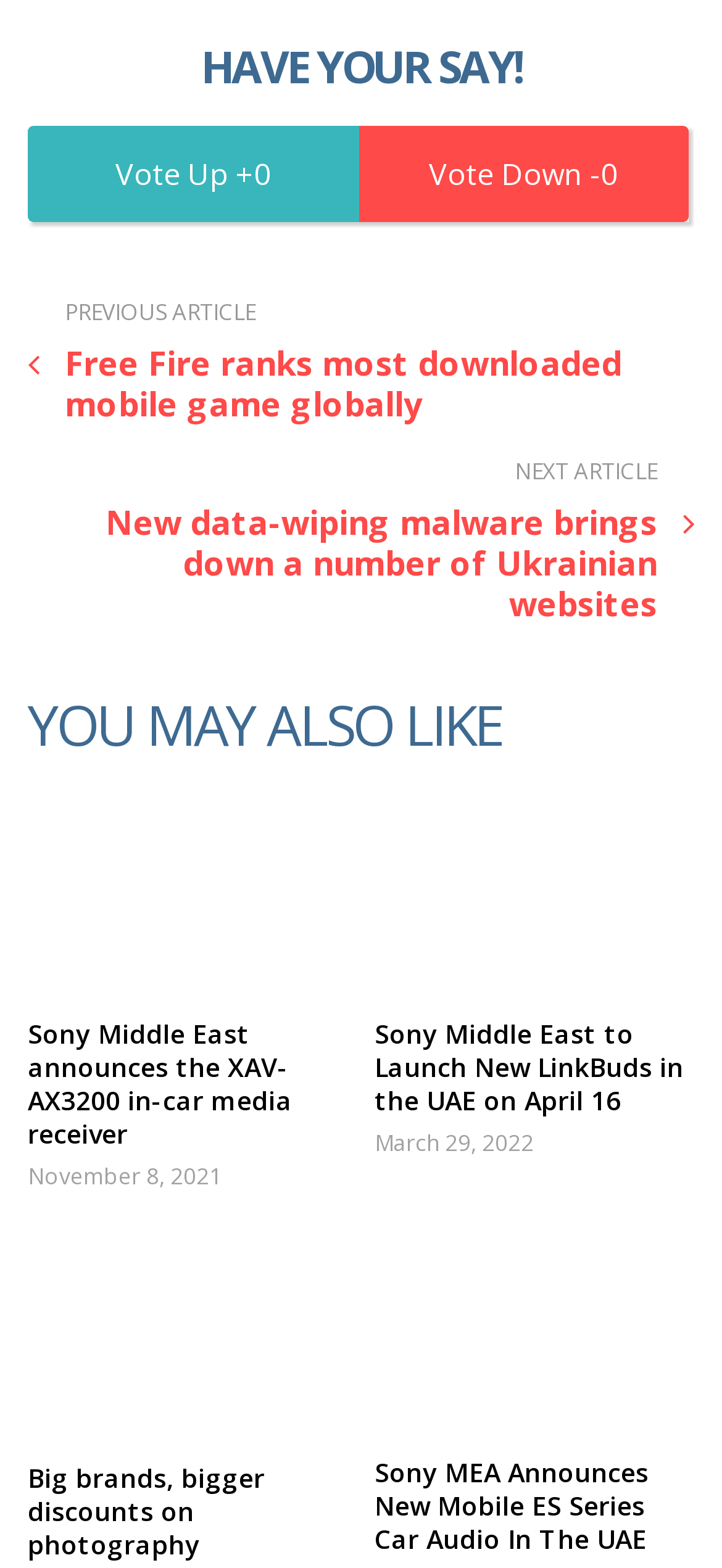Find the bounding box coordinates of the area that needs to be clicked in order to achieve the following instruction: "Click on the 'HAVE YOUR SAY!' heading". The coordinates should be specified as four float numbers between 0 and 1, i.e., [left, top, right, bottom].

[0.038, 0.029, 0.962, 0.057]